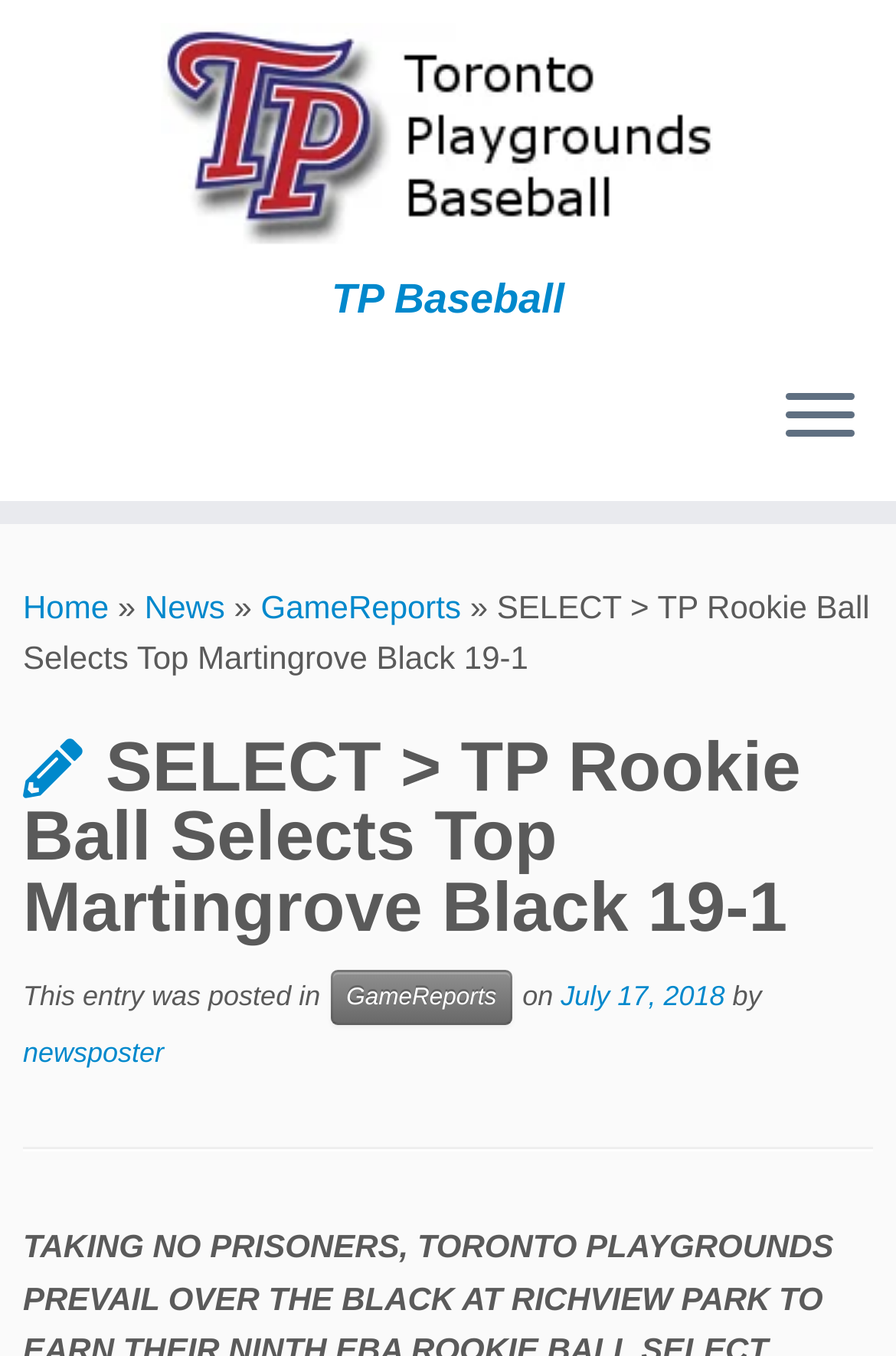Select the bounding box coordinates of the element I need to click to carry out the following instruction: "Open the menu".

[0.877, 0.283, 0.954, 0.334]